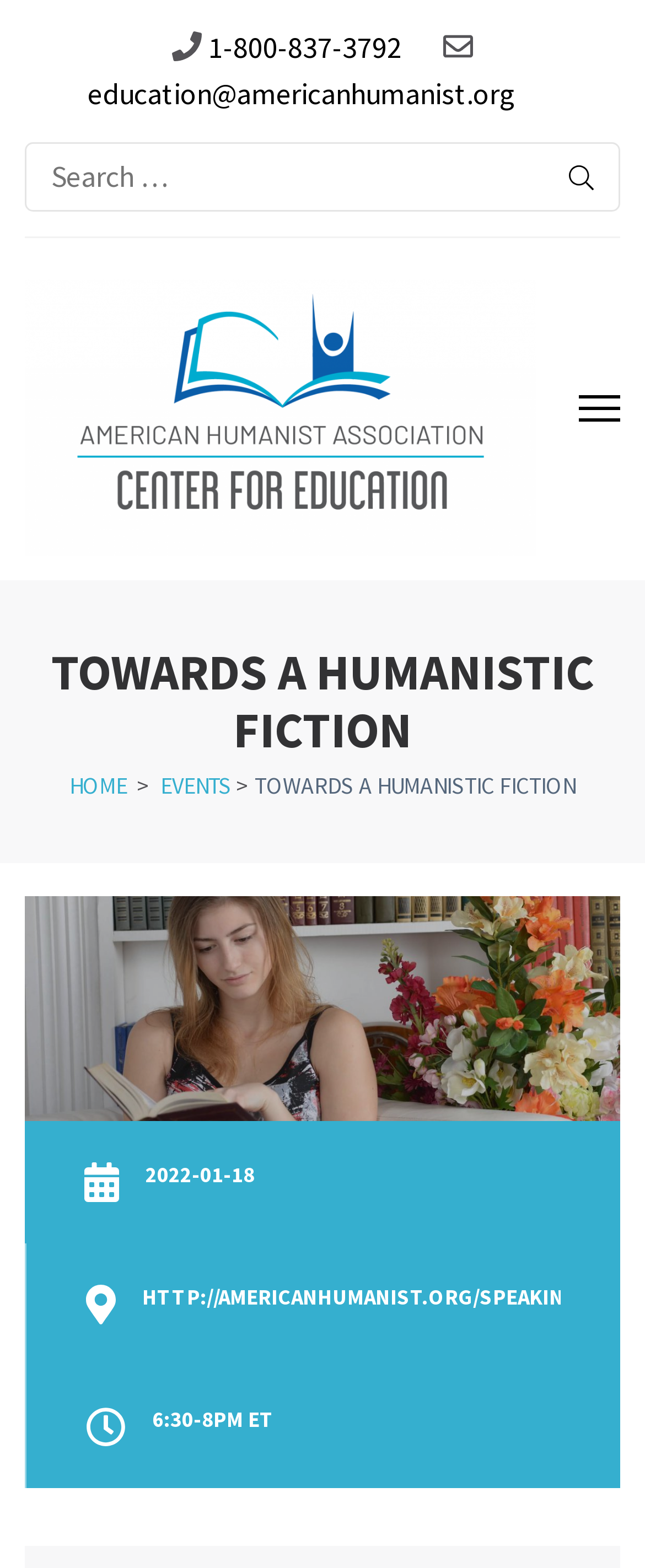Find the bounding box coordinates for the UI element that matches this description: "Jane Stiner".

None